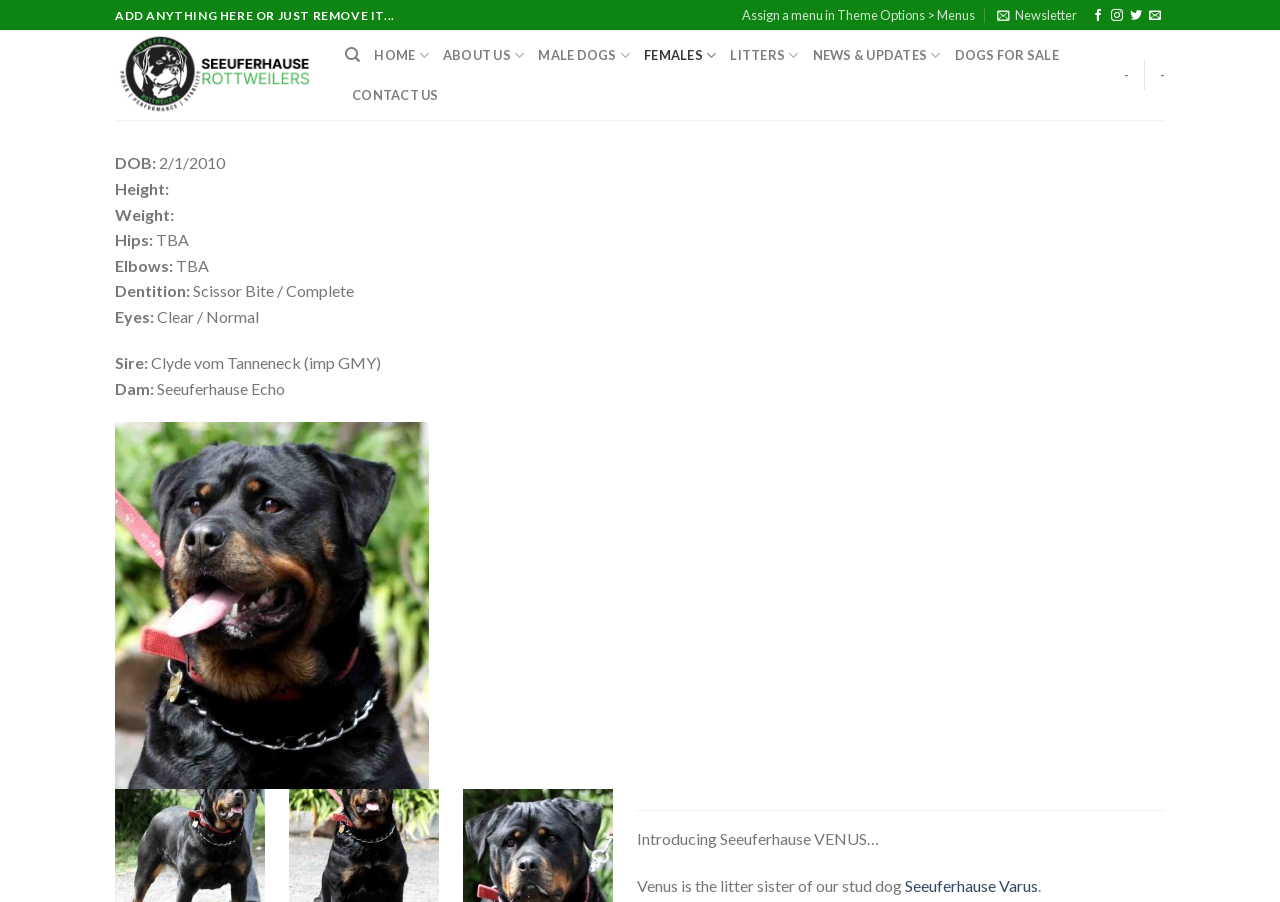Please use the details from the image to answer the following question comprehensively:
How many navigation menu items are there on this webpage?

By looking at the links on the webpage, I can count seven navigation menu items: HOME, ABOUT US, MALE DOGS, FEMALES, LITTERS, NEWS & UPDATES, and DOGS FOR SALE.